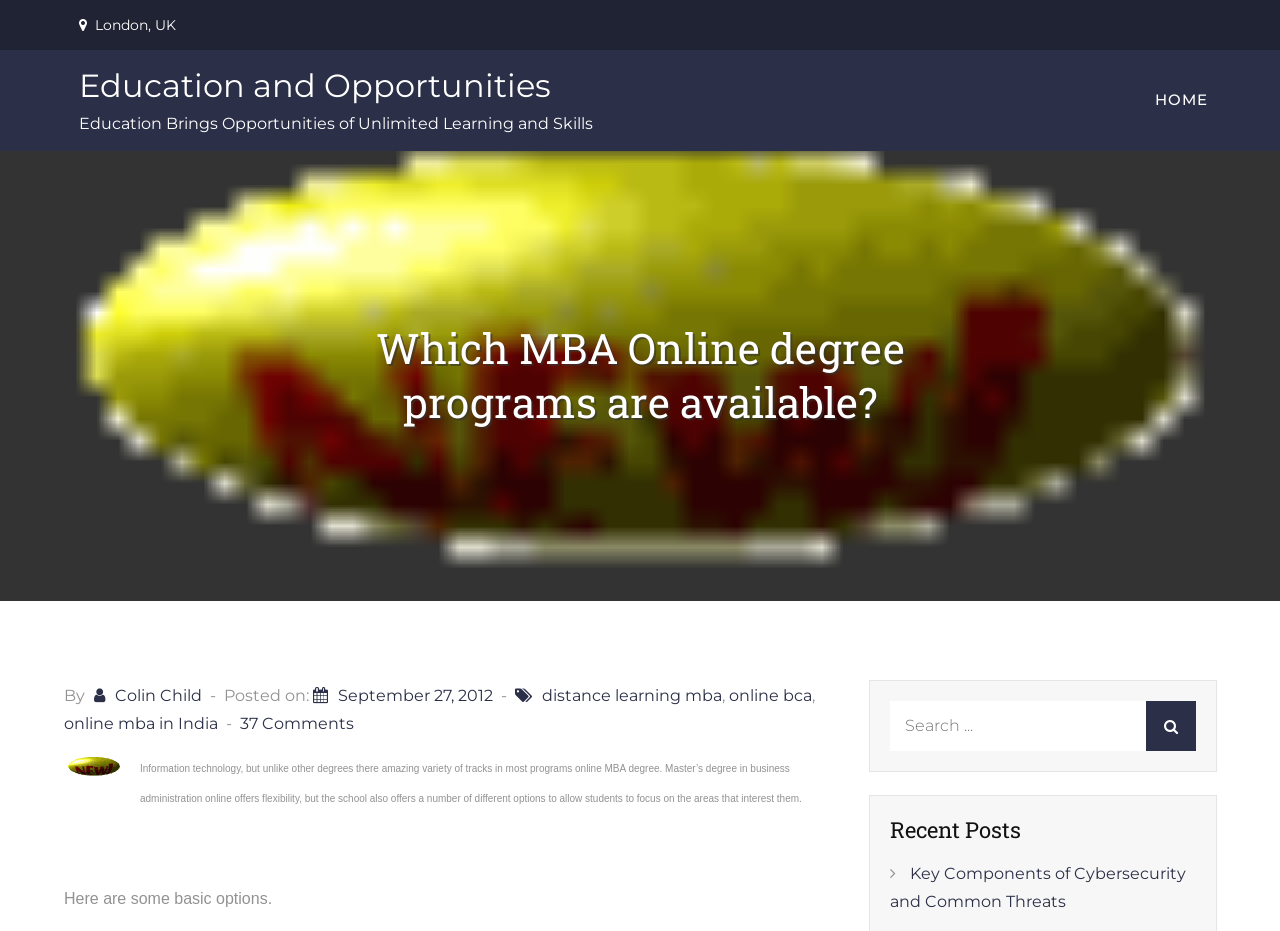Please identify the bounding box coordinates of where to click in order to follow the instruction: "Click on the 'HOME' link".

[0.888, 0.054, 0.958, 0.161]